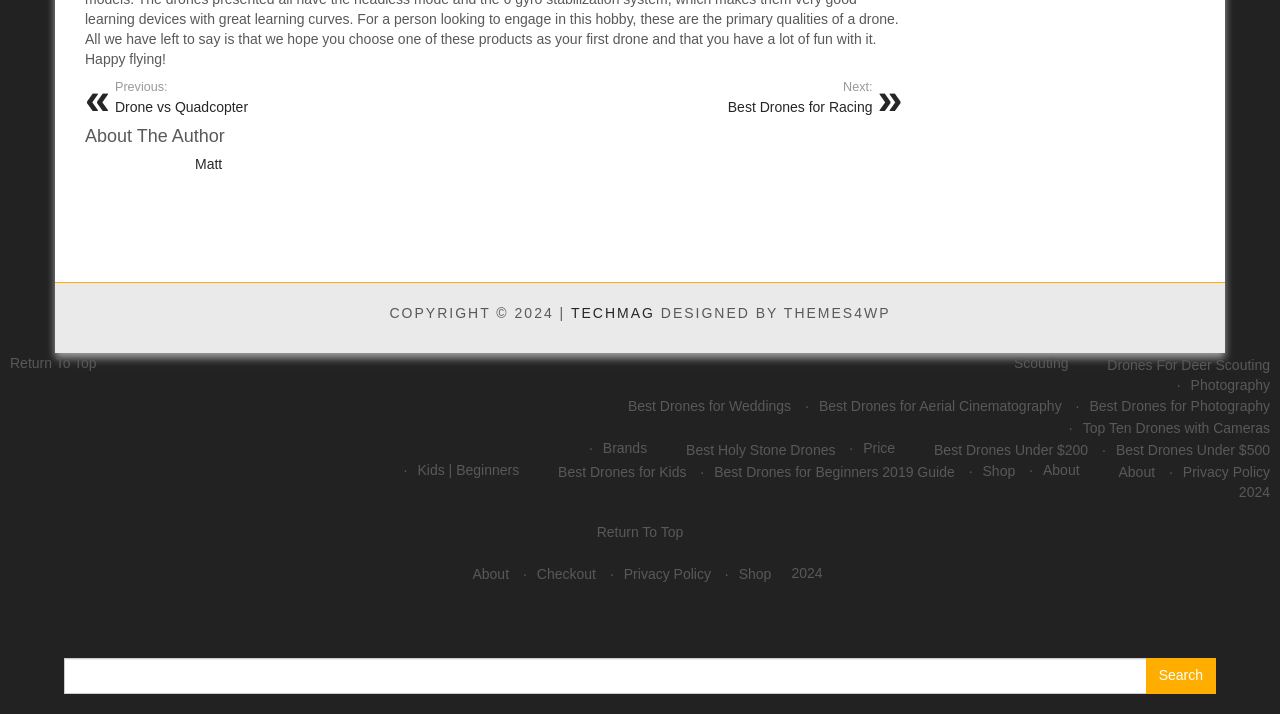Locate the coordinates of the bounding box for the clickable region that fulfills this instruction: "Click on 'About The Author'".

[0.066, 0.178, 0.705, 0.205]